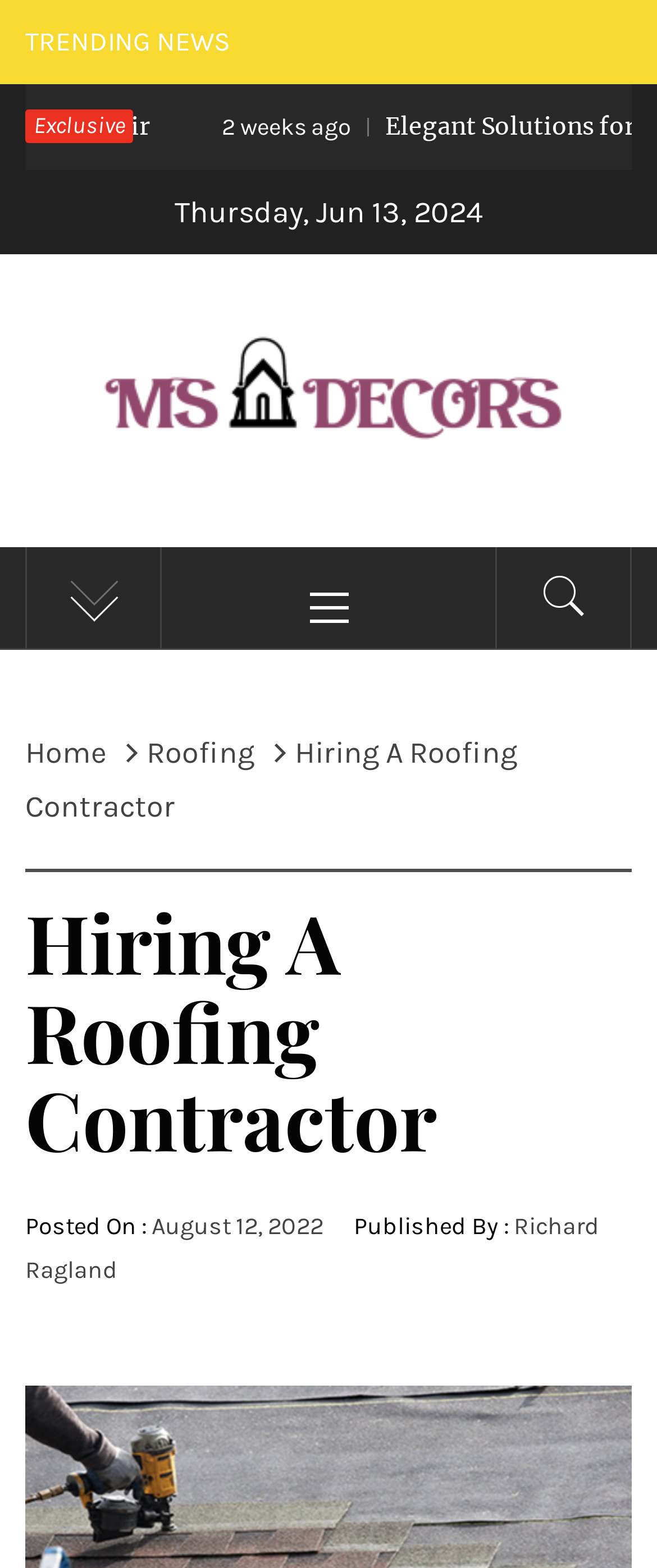What is the name of the blog?
From the screenshot, supply a one-word or short-phrase answer.

Home Improvement Blog